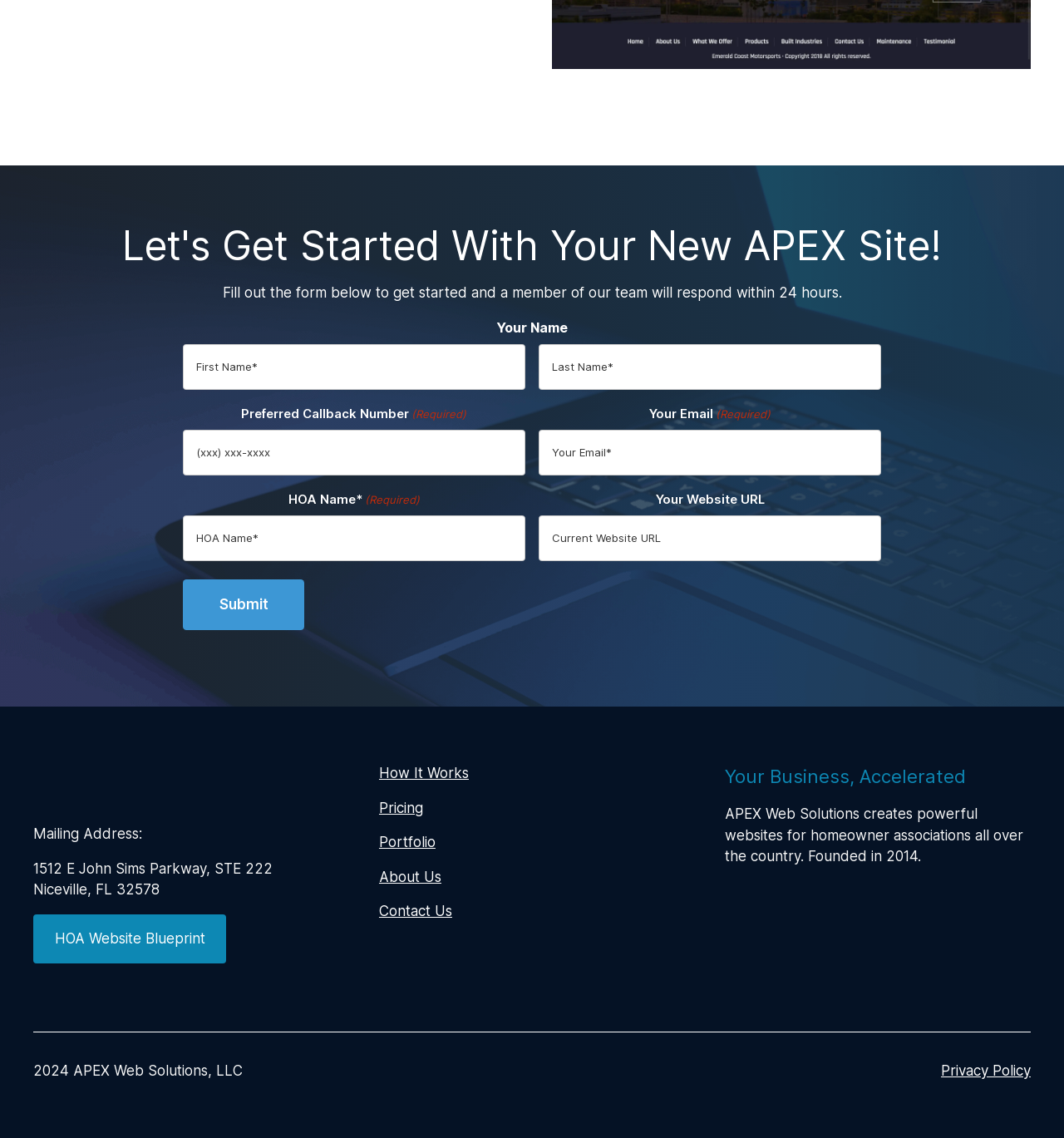What is the address of the company?
Craft a detailed and extensive response to the question.

The webpage mentions the company's mailing address as '1512 E John Sims Parkway, STE 222, Niceville, FL 32578' in the footer section.